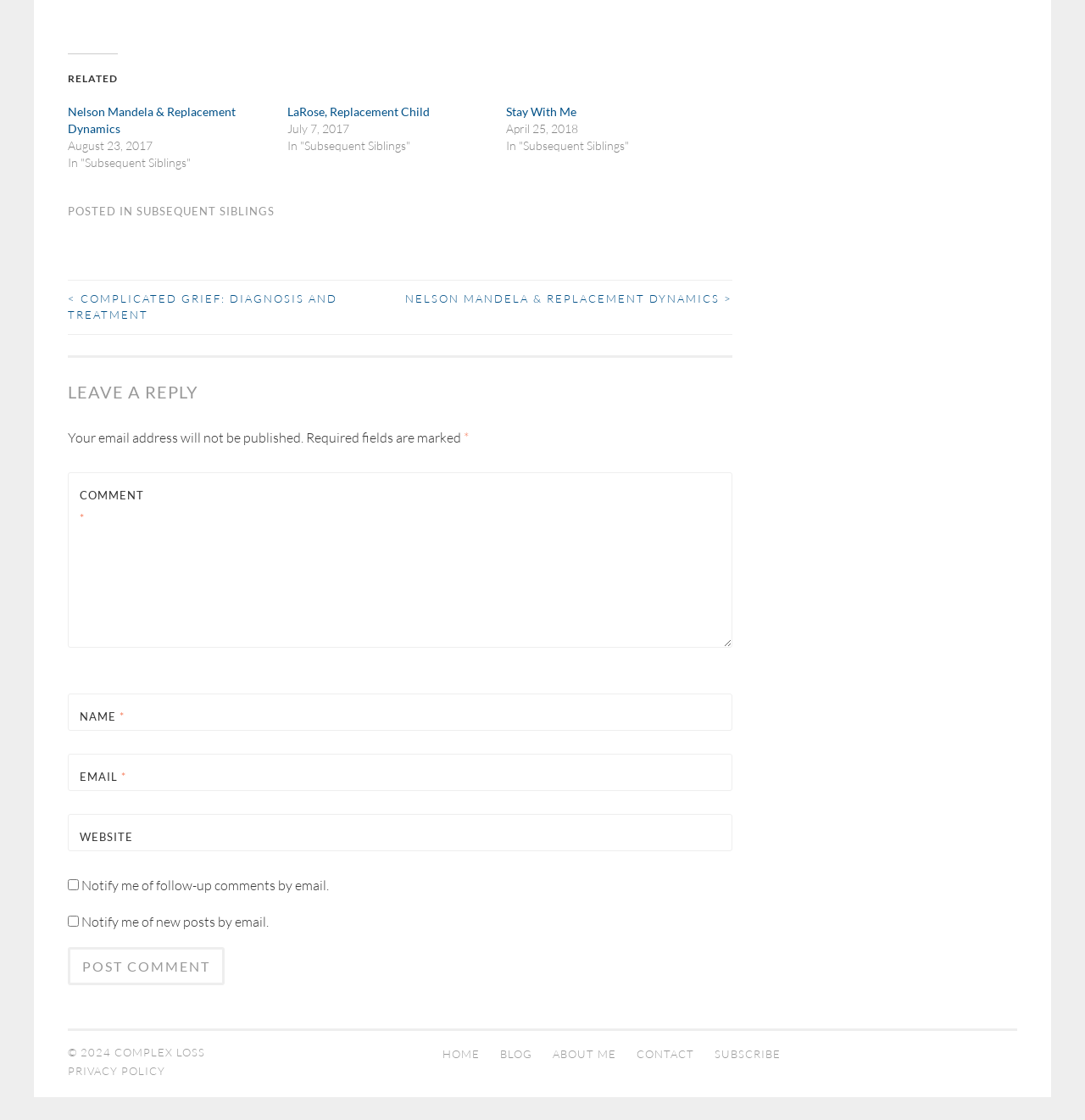For the given element description Subsequent Siblings, determine the bounding box coordinates of the UI element. The coordinates should follow the format (top-left x, top-left y, bottom-right x, bottom-right y) and be within the range of 0 to 1.

[0.126, 0.182, 0.253, 0.194]